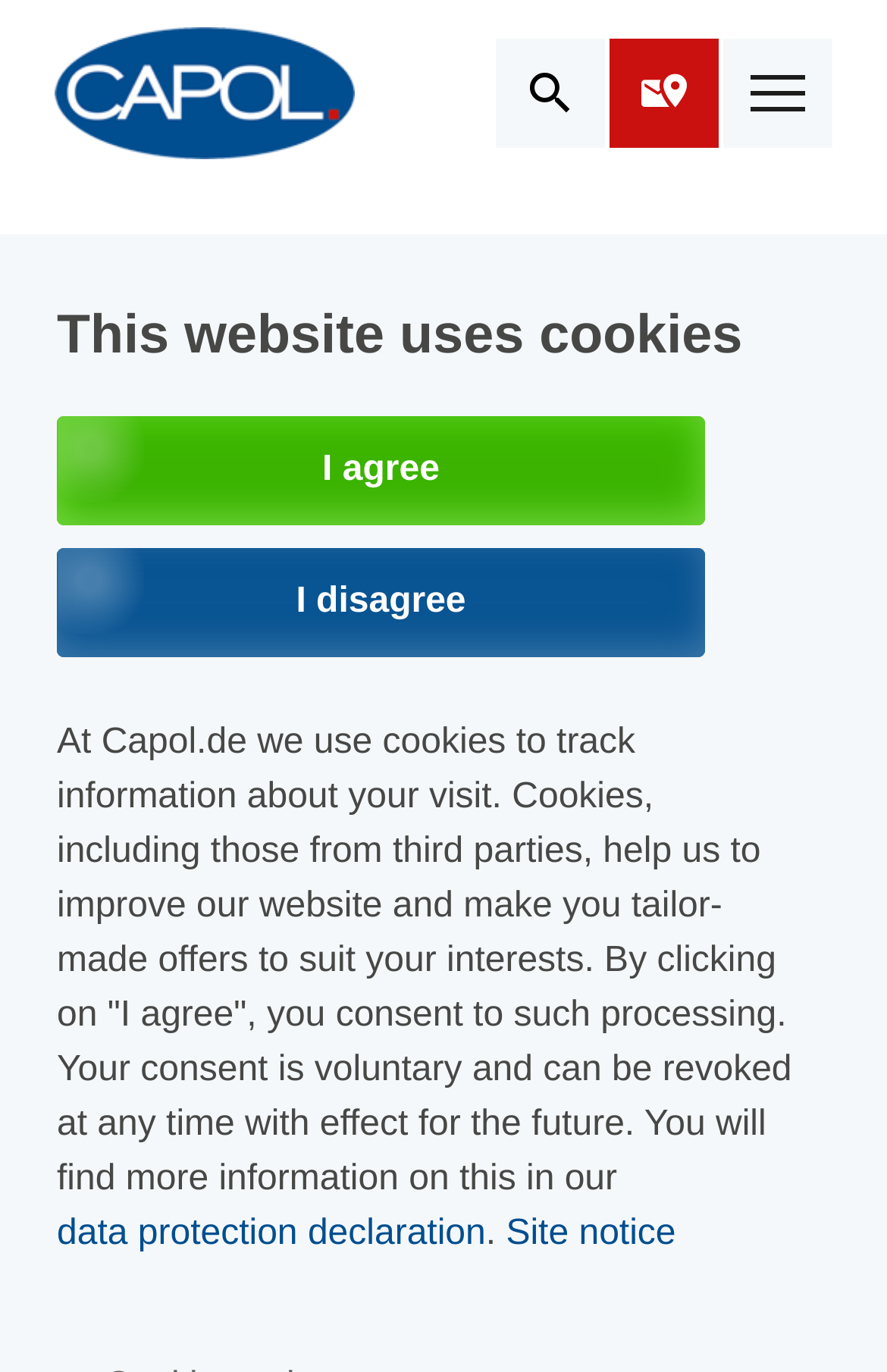Determine the bounding box for the described HTML element: "Accessibility". Ensure the coordinates are four float numbers between 0 and 1 in the format [left, top, right, bottom].

None